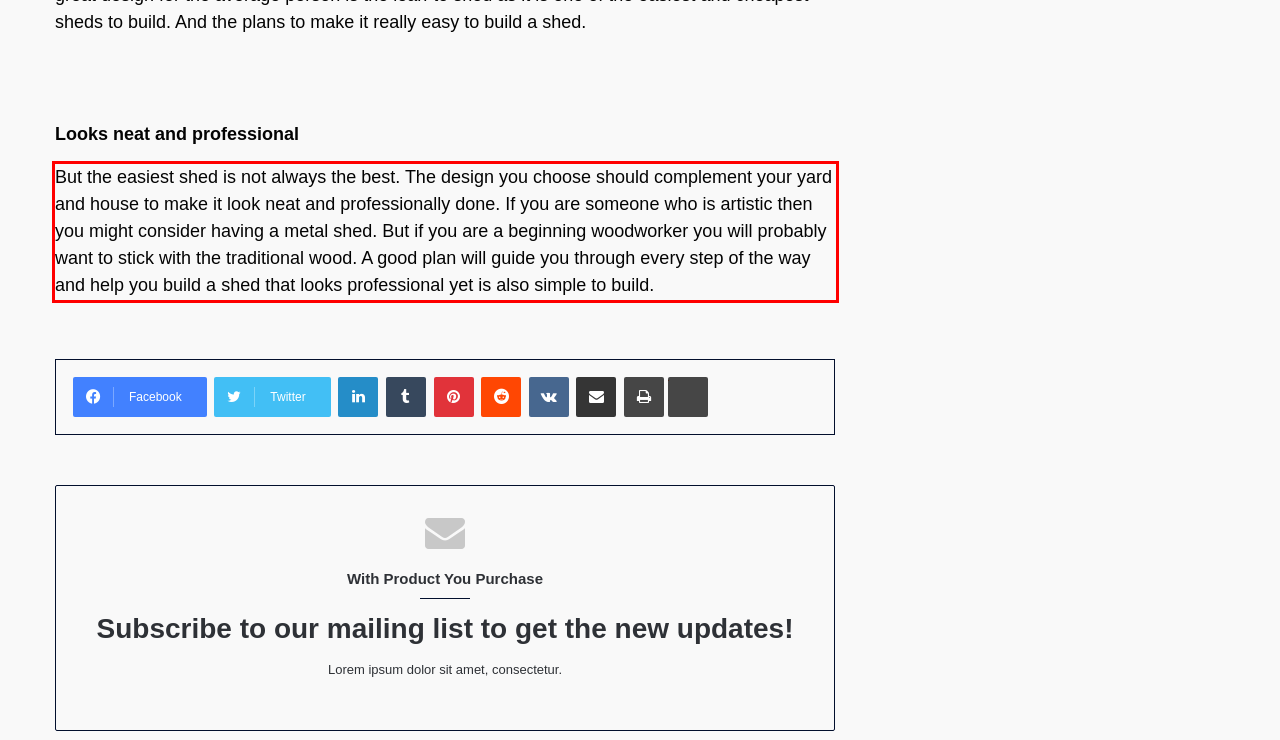Examine the webpage screenshot and use OCR to obtain the text inside the red bounding box.

But the easiest shed is not always the best. The design you choose should complement your yard and house to make it look neat and professionally done. If you are someone who is artistic then you might consider having a metal shed. But if you are a beginning woodworker you will probably want to stick with the traditional wood. A good plan will guide you through every step of the way and help you build a shed that looks professional yet is also simple to build.